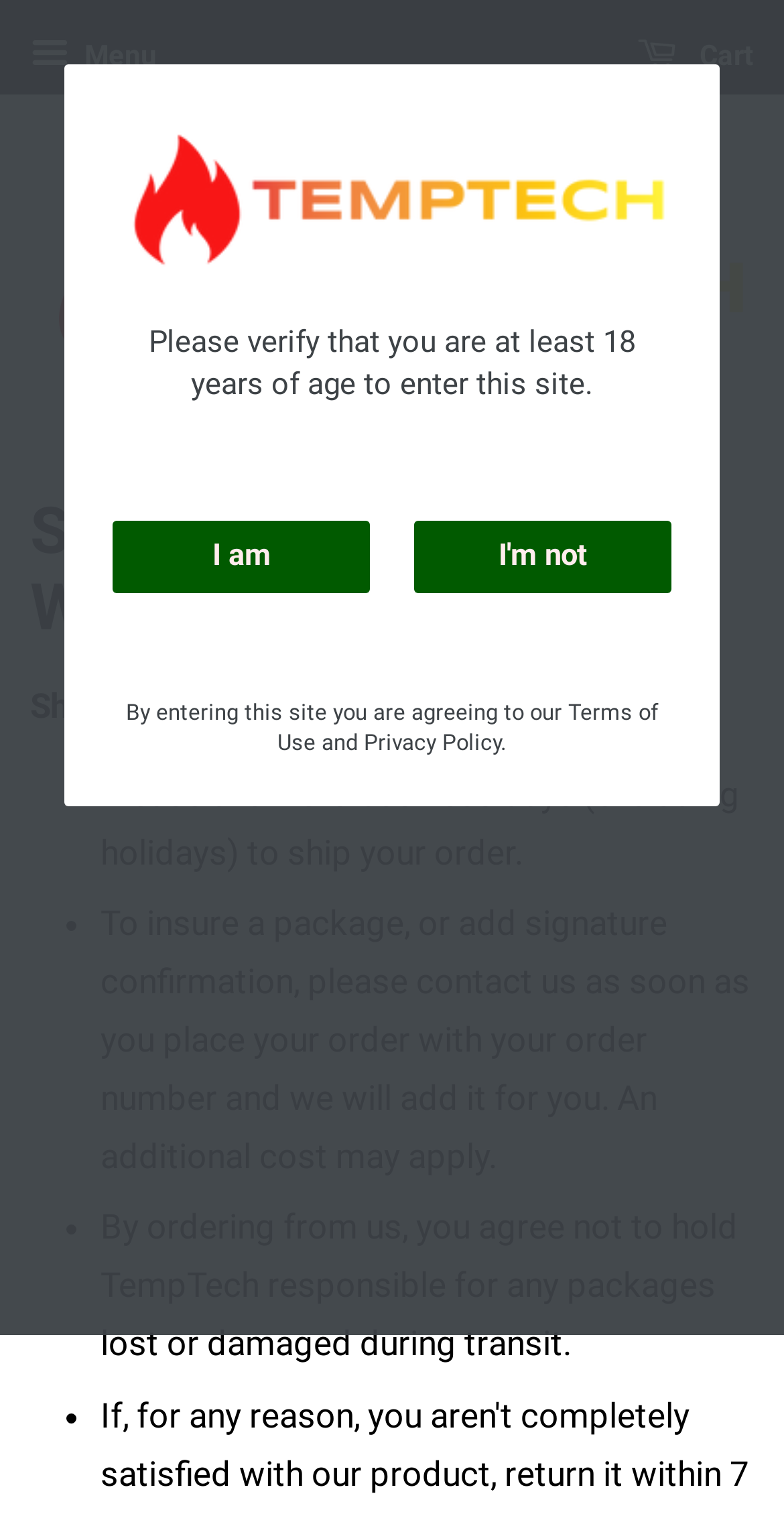Create an elaborate caption that covers all aspects of the webpage.

The webpage is about Shipping, Returns, and Warranty information for TempTech. At the top left, there is a button labeled "Menu" and a link to "Cart" at the top right. Below the "Cart" link, there is a logo image of TempTech, which is also a link to the website's homepage. 

Next to the logo, there is a heading that reads "Shipping, Returns, and Warranty". Below the heading, there is a section titled "Shipping and Returns" with three bullet points. The first bullet point explains that orders take 3-5 business days to ship, excluding holidays. The second bullet point informs users that they can contact TempTech to insure a package or add signature confirmation, which may incur an additional cost. The third bullet point states that TempTech is not responsible for lost or damaged packages during transit.

On the right side of the page, there is a large image that spans about two-thirds of the page's width. Below the image, there is a warning message stating that users must be at least 18 years old to enter the site. If the user's age does not permit entry, a message apologizes and denies access. There are two buttons, "I am" and "I'm not", which presumably allow users to confirm their age.

Finally, at the bottom of the page, there is a message that informs users that by entering the site, they agree to the Terms of Use and Privacy Policy.